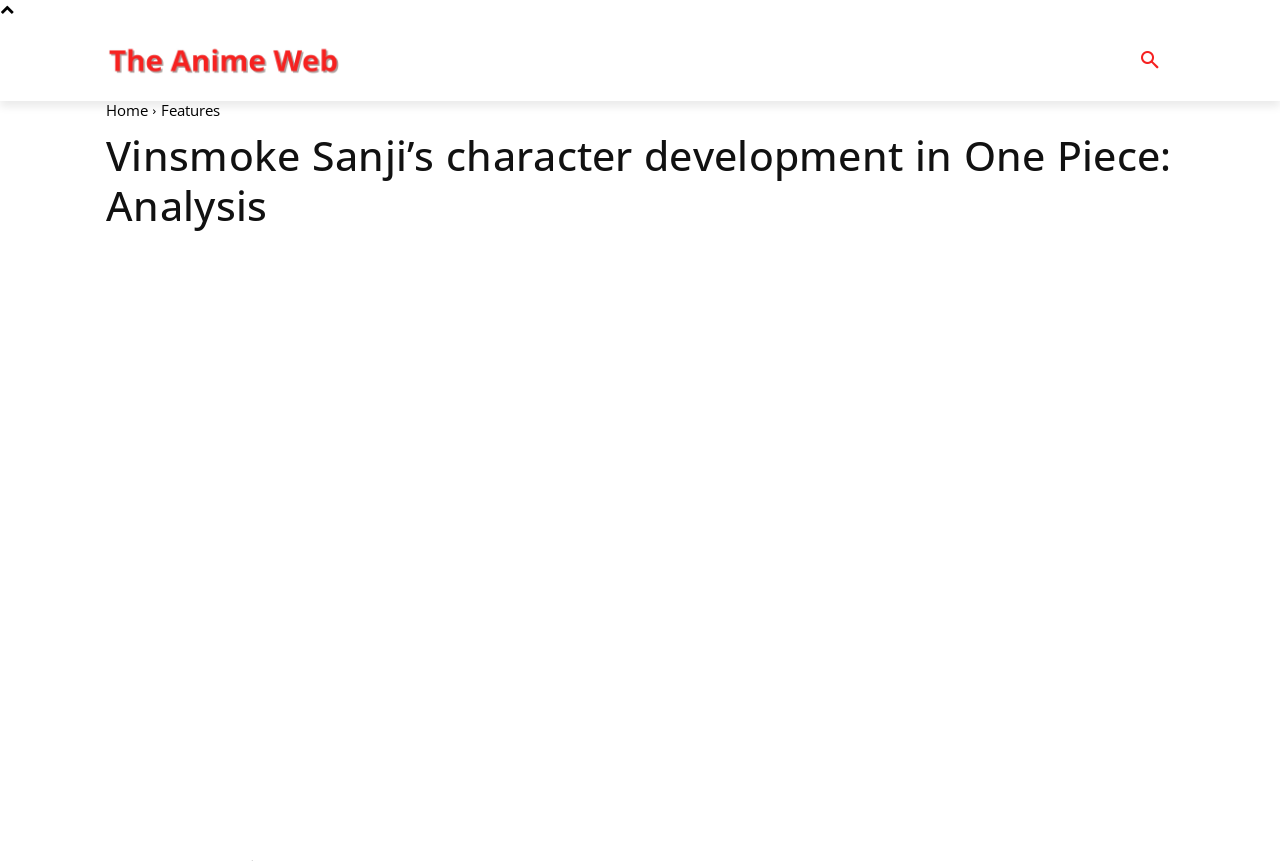Identify the headline of the webpage and generate its text content.

Vinsmoke Sanji’s character development in One Piece: Analysis